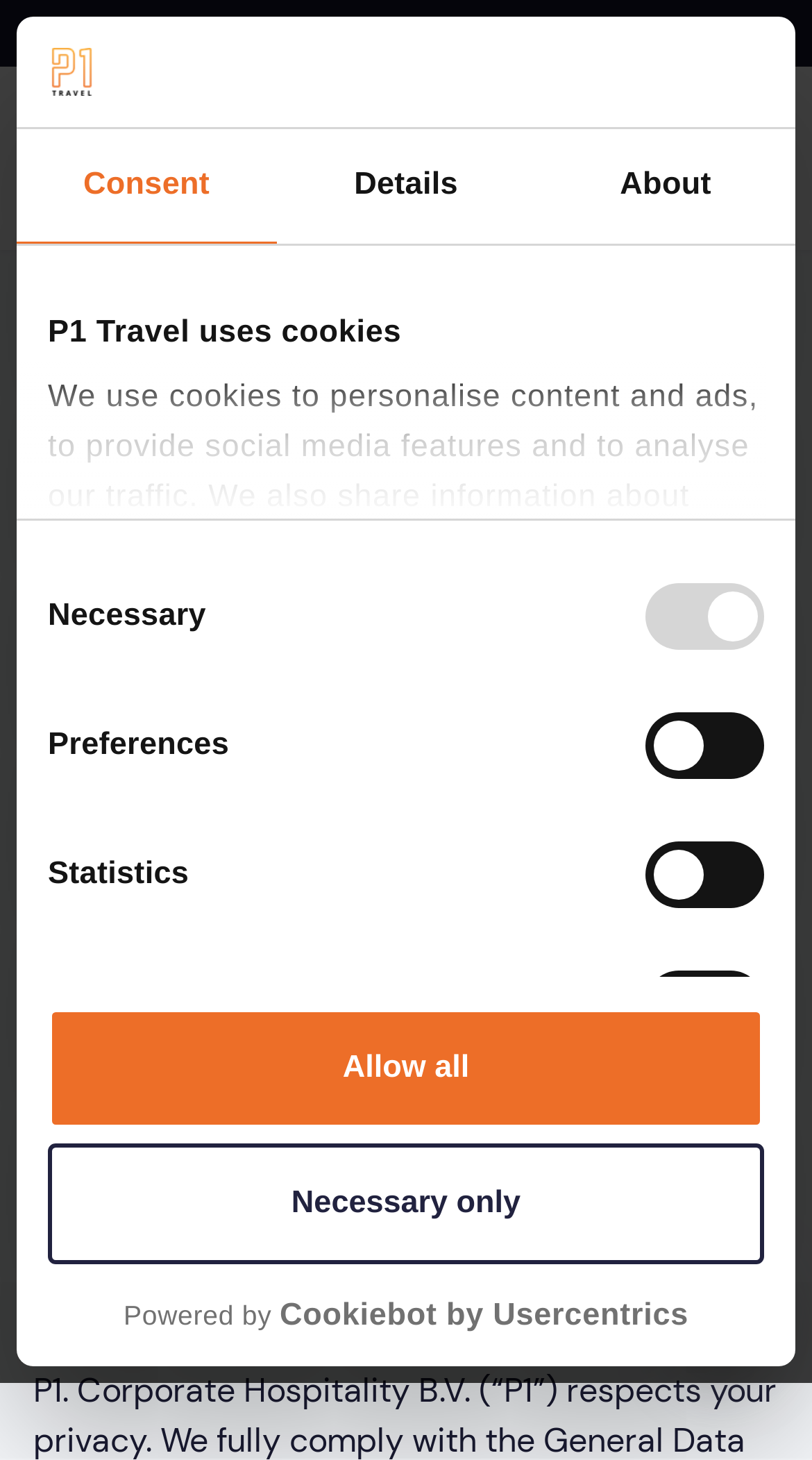Identify the bounding box coordinates necessary to click and complete the given instruction: "Click the button at the bottom-right corner".

[0.827, 0.851, 0.95, 0.919]